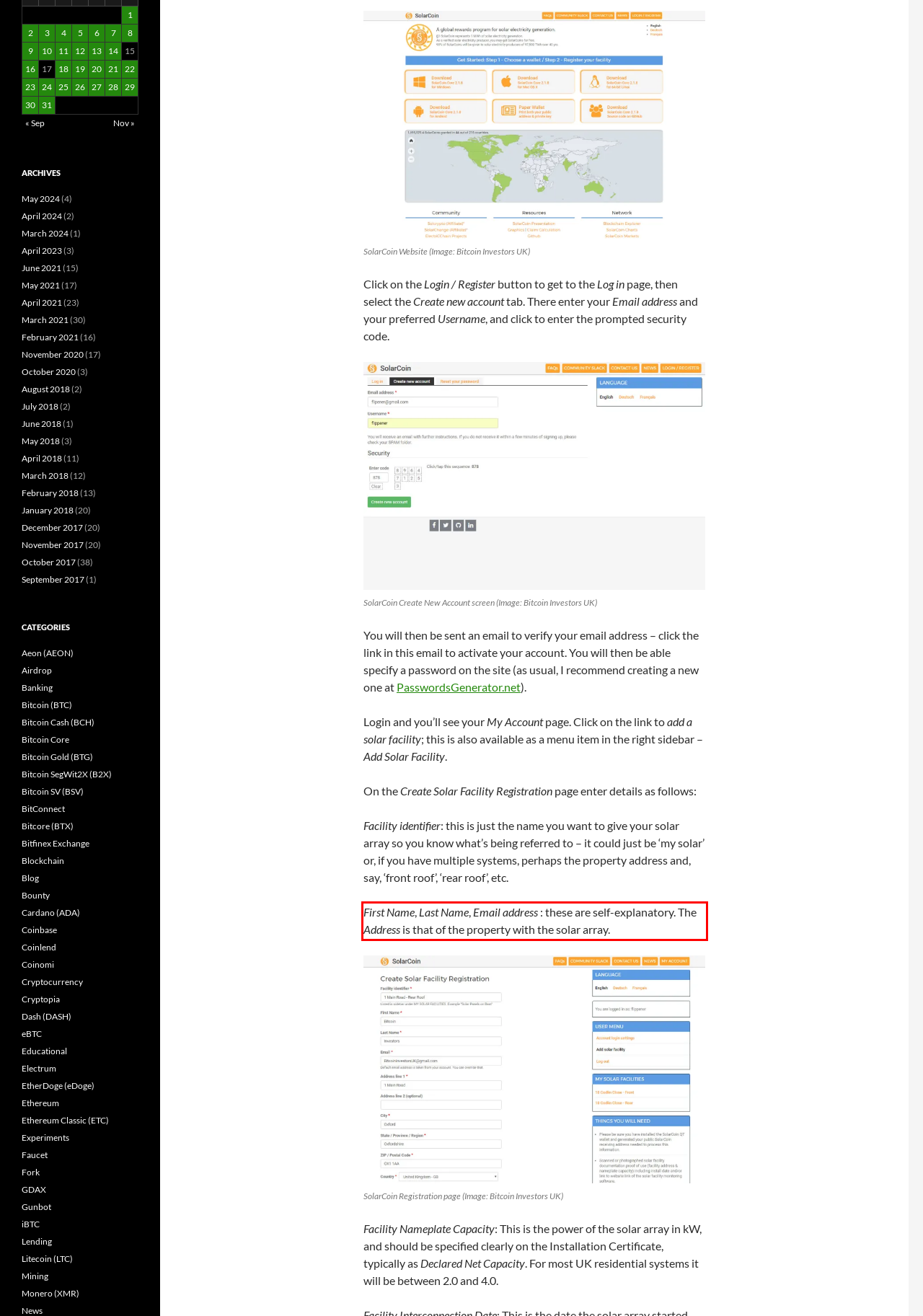Identify the red bounding box in the webpage screenshot and perform OCR to generate the text content enclosed.

First Name, Last Name, Email address : these are self-explanatory. The Address is that of the property with the solar array.